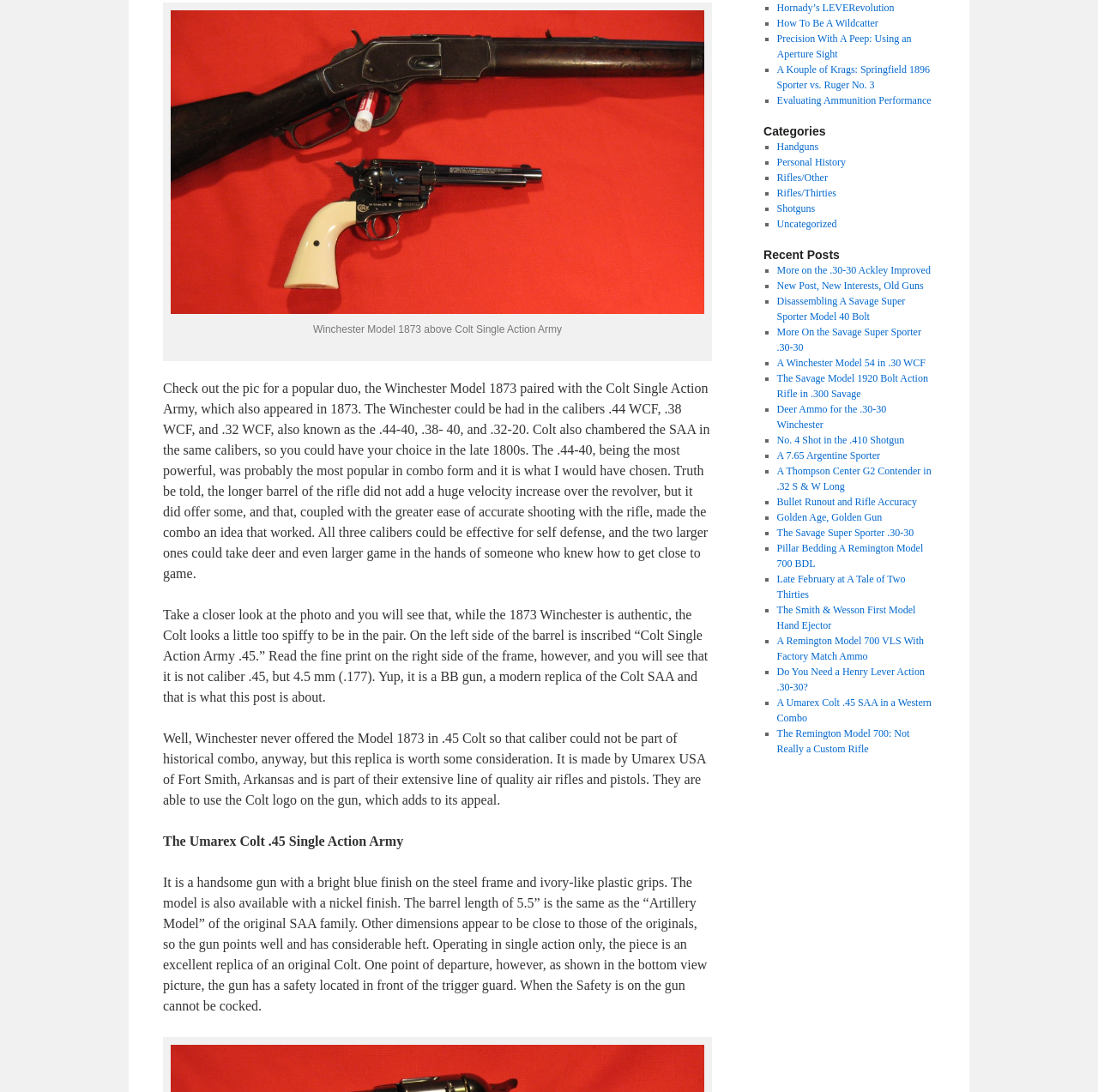Find the bounding box of the element with the following description: "Rifles/Other". The coordinates must be four float numbers between 0 and 1, formatted as [left, top, right, bottom].

[0.707, 0.157, 0.754, 0.168]